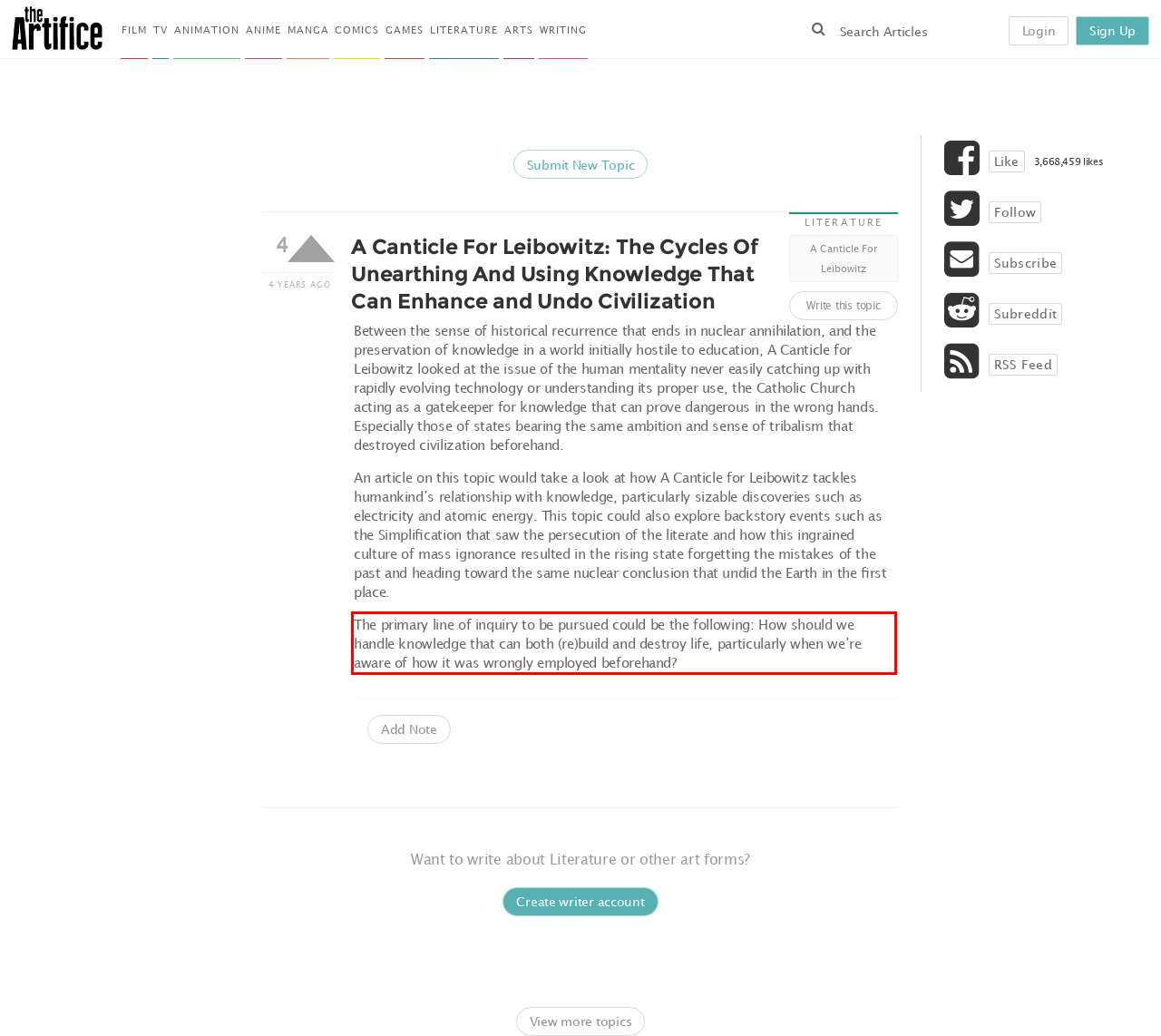Locate the red bounding box in the provided webpage screenshot and use OCR to determine the text content inside it.

The primary line of inquiry to be pursued could be the following: How should we handle knowledge that can both (re)build and destroy life, particularly when we’re aware of how it was wrongly employed beforehand?